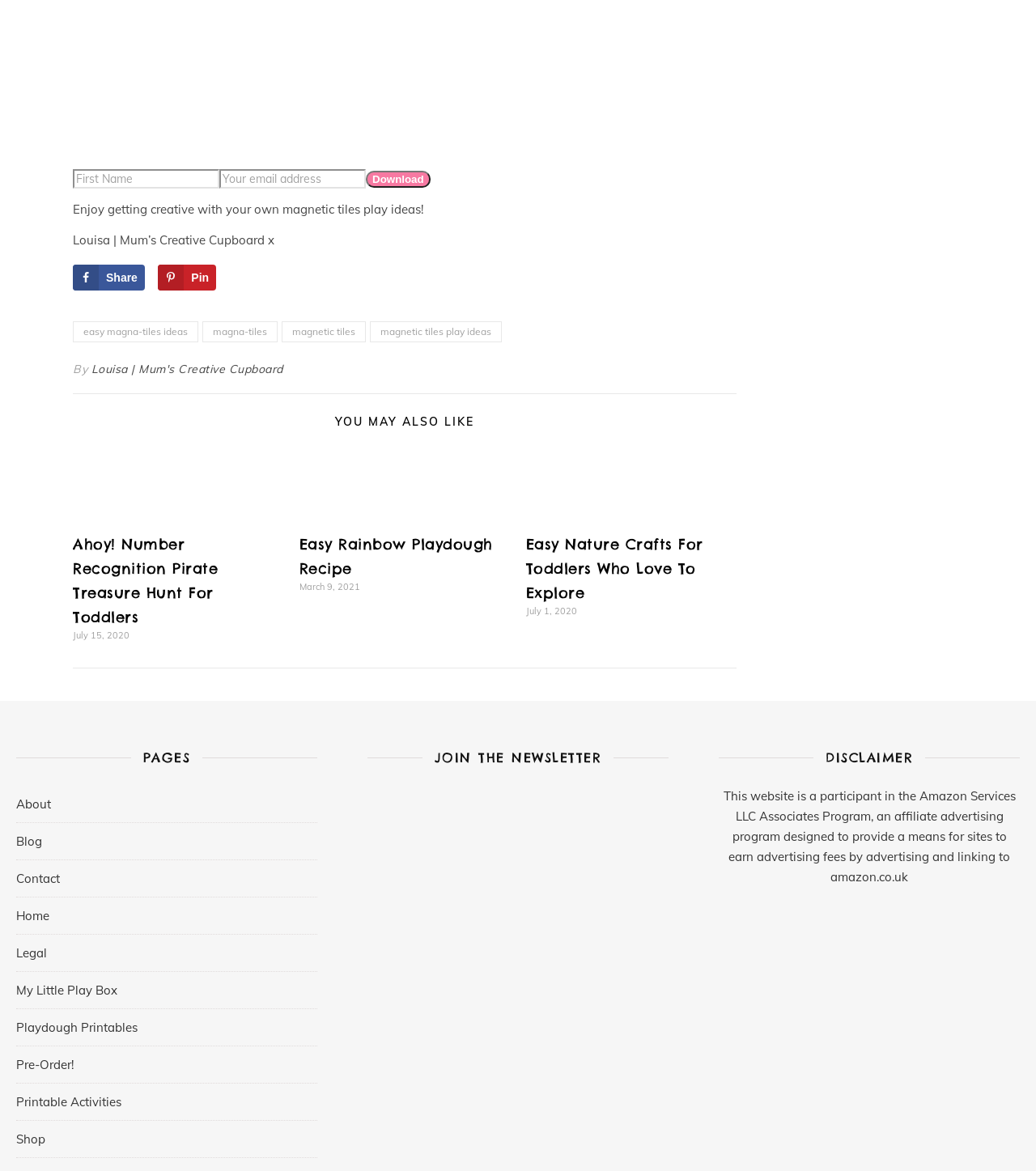Provide a brief response using a word or short phrase to this question:
What is the name of the author of the webpage?

Louisa